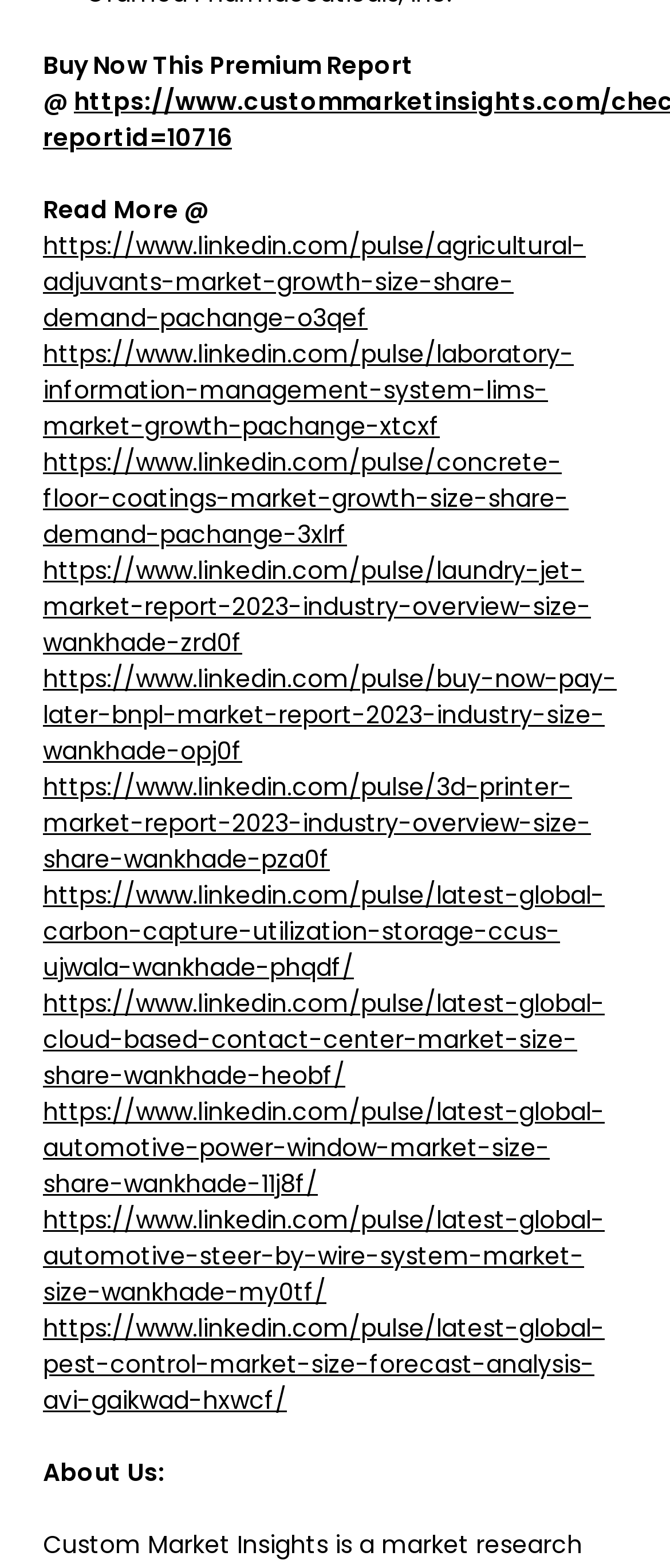Specify the bounding box coordinates of the element's region that should be clicked to achieve the following instruction: "Read more about agricultural adjuvants market". The bounding box coordinates consist of four float numbers between 0 and 1, in the format [left, top, right, bottom].

[0.064, 0.146, 0.874, 0.214]